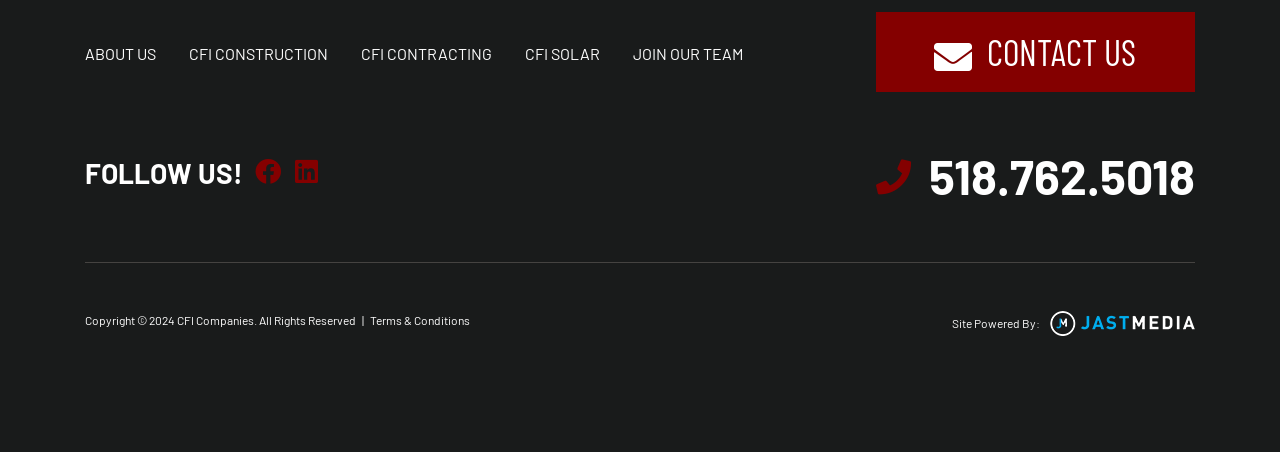Please answer the following question using a single word or phrase: 
How many social media links are there?

2